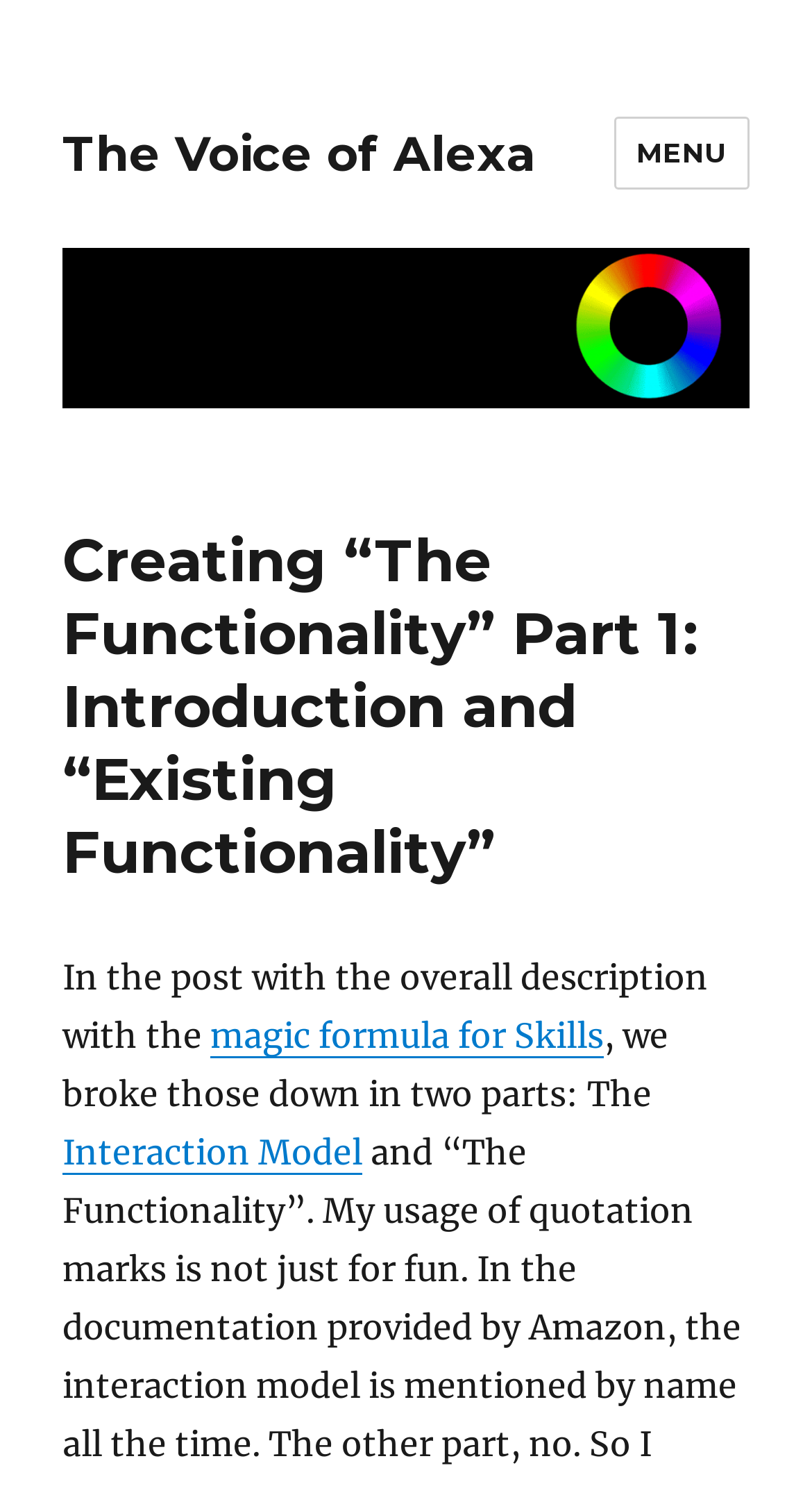Give a concise answer of one word or phrase to the question: 
What is the magic formula for?

Skills